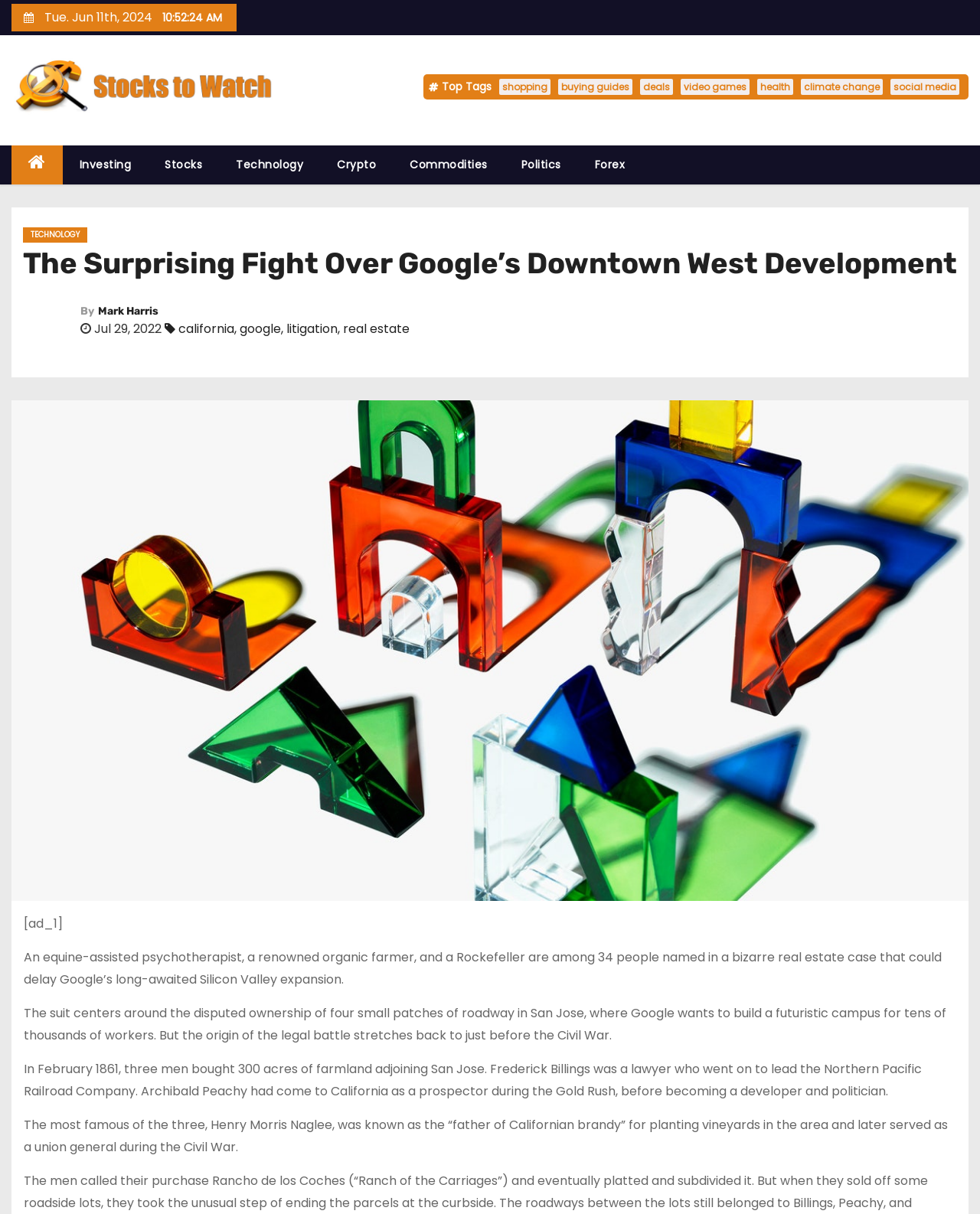What is the date of the article?
Based on the image, answer the question in a detailed manner.

I found the date of the article by looking at the static text element with the content 'Jul 29, 2022' which is located below the heading 'The Surprising Fight Over Google’s Downtown West Development'.